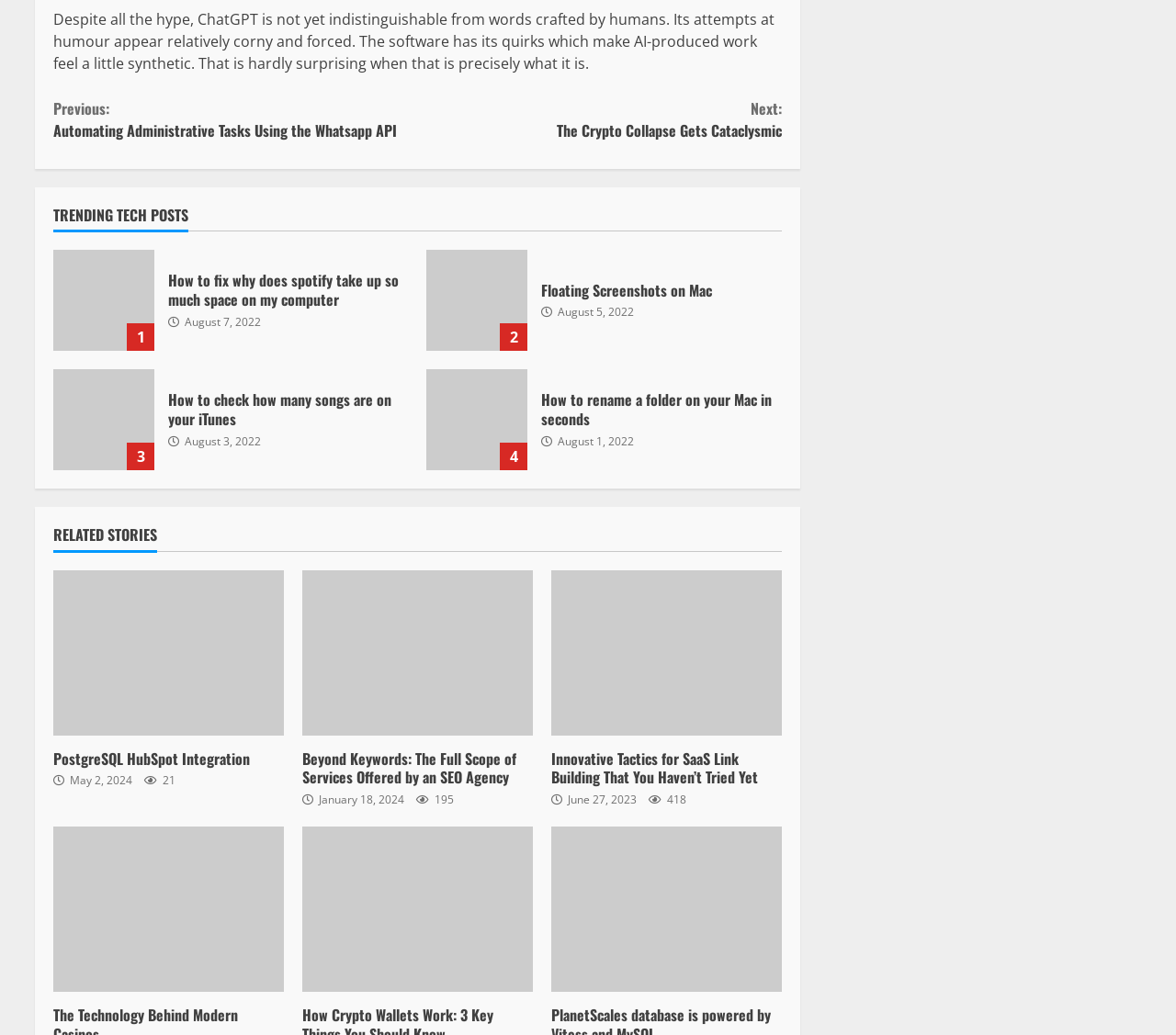Can you specify the bounding box coordinates of the area that needs to be clicked to fulfill the following instruction: "Explore 'Innovative Tactics for SaaS Link Building That You Haven’t Tried Yet'"?

[0.469, 0.551, 0.665, 0.71]